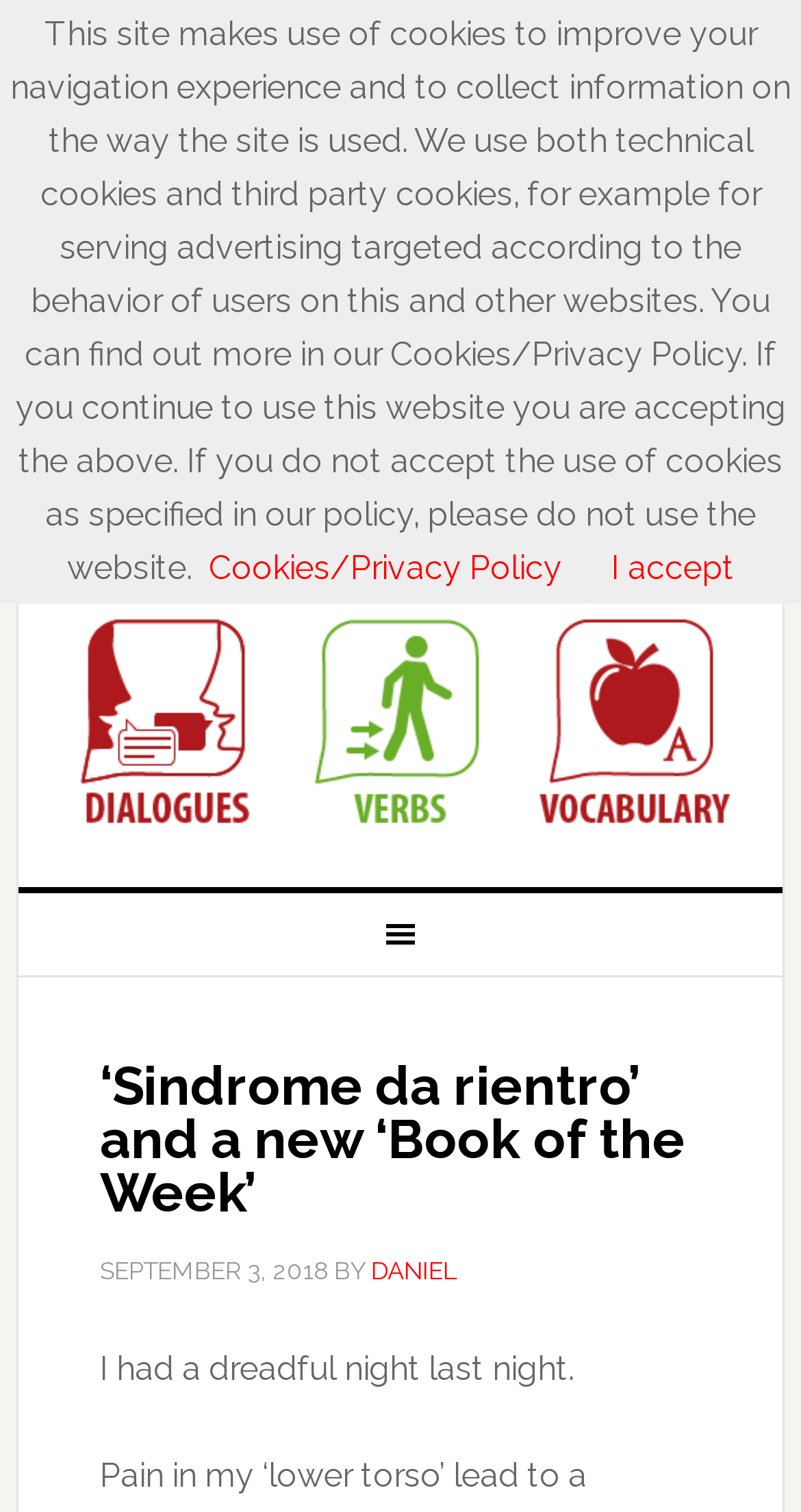Locate the bounding box of the UI element based on this description: "Daniel". Provide four float numbers between 0 and 1 as [left, top, right, bottom].

[0.464, 0.831, 0.571, 0.85]